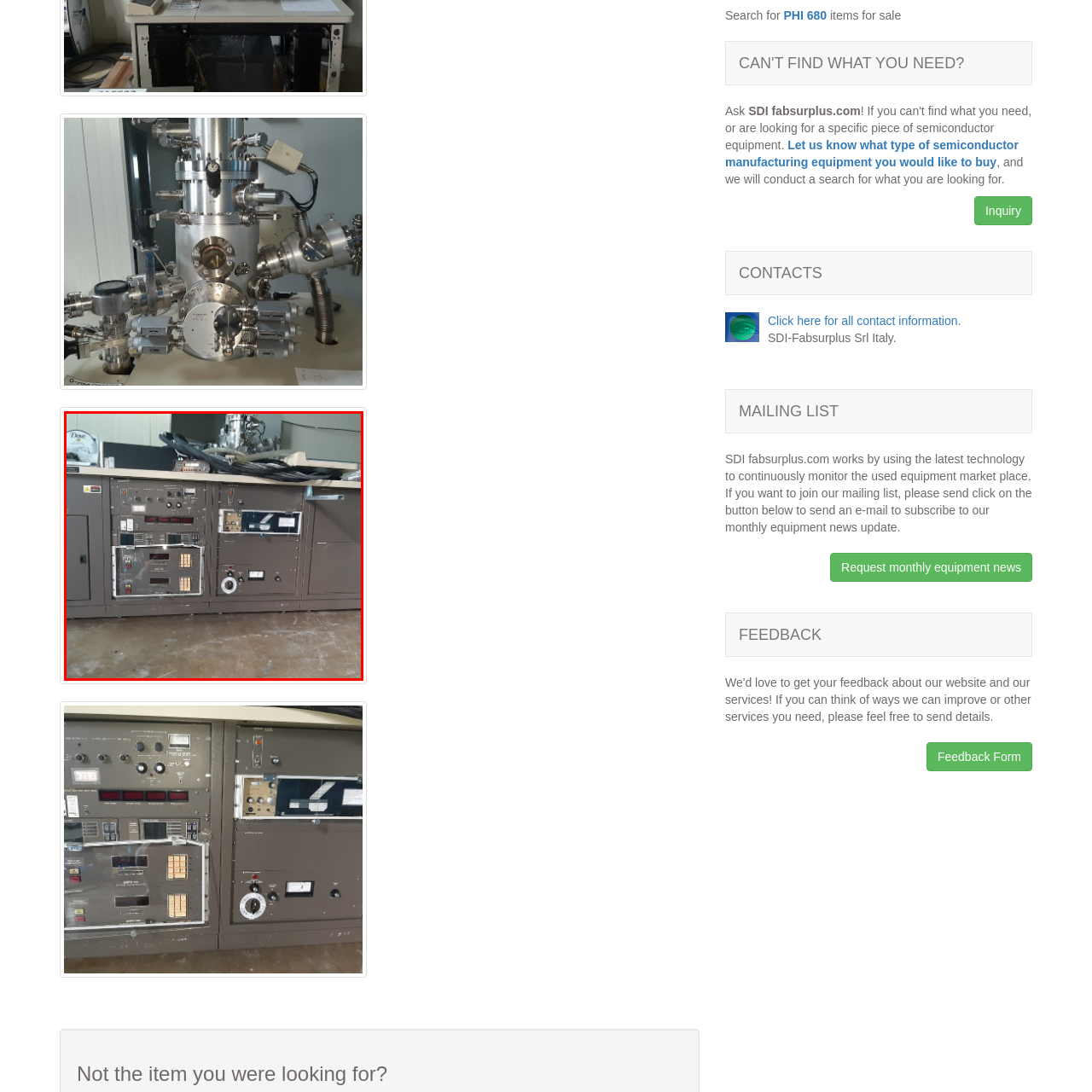Study the image inside the red outline, What is the likely purpose of the rectangular displays? 
Respond with a brief word or phrase.

Provide operational data or feedback